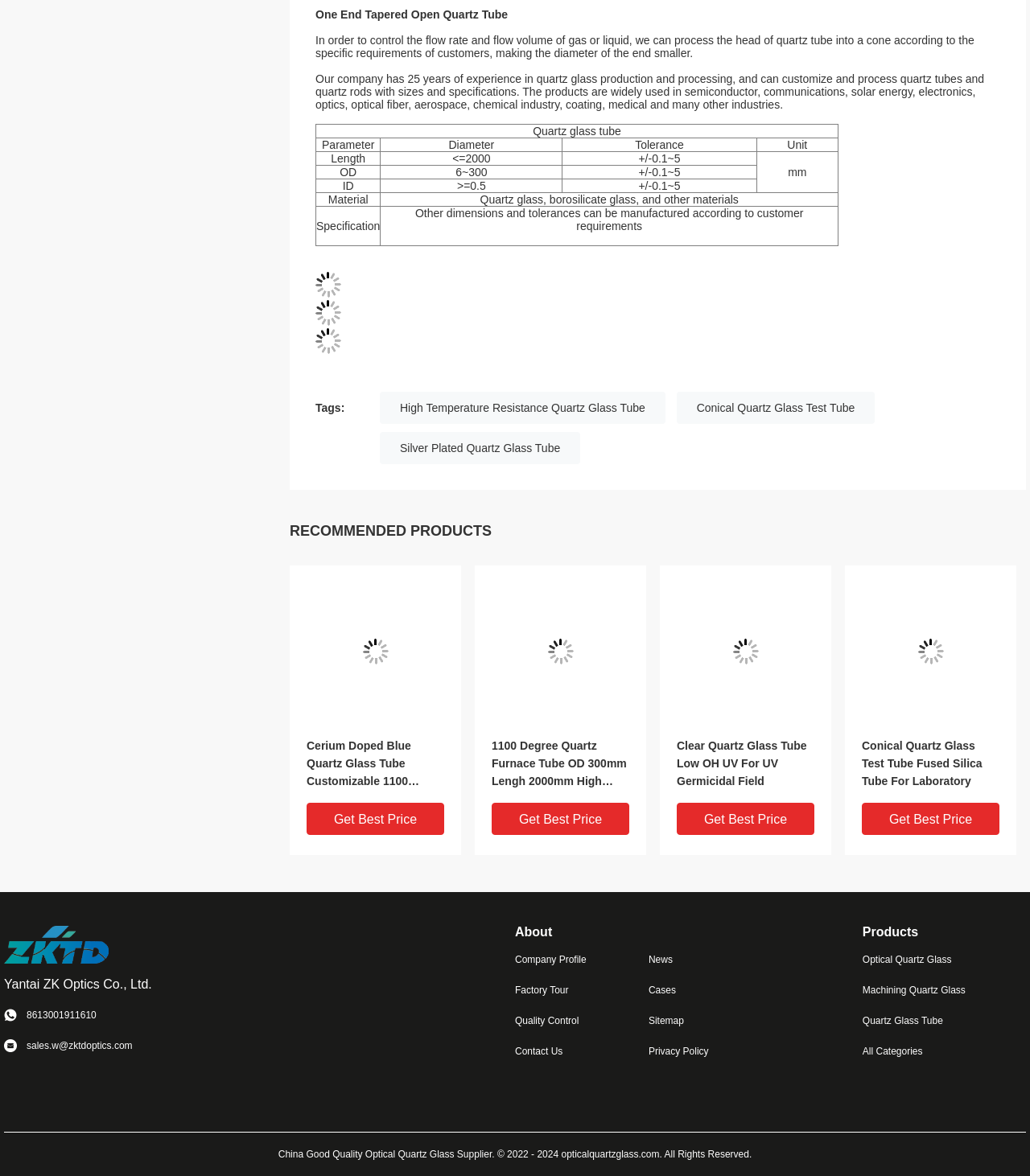Answer the following query concisely with a single word or phrase:
What is the material of the quartz glass tube?

Quartz glass, borosilicate glass, and other materials